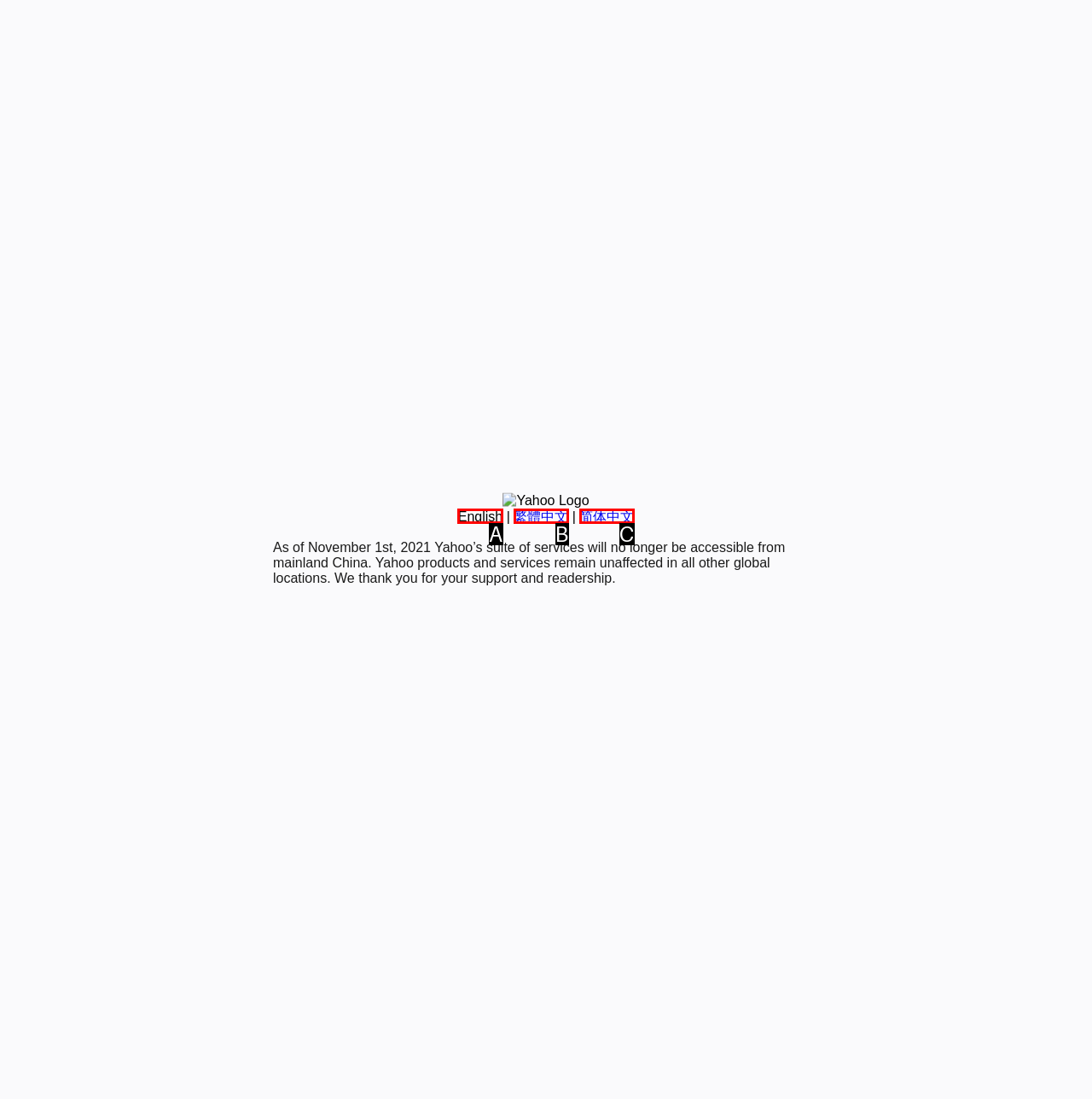Match the HTML element to the given description: 简体中文
Indicate the option by its letter.

C